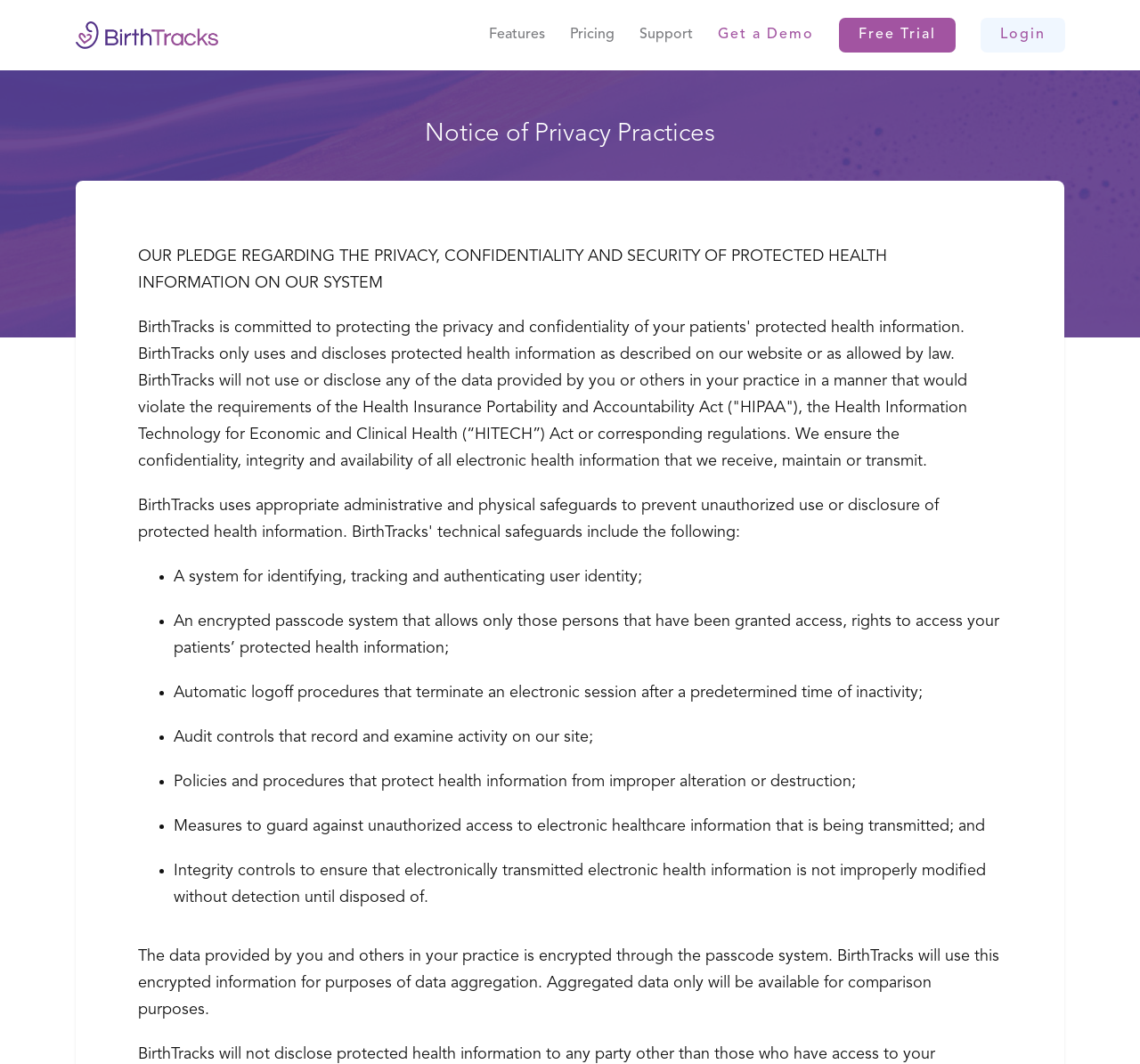Refer to the image and provide a thorough answer to this question:
What is recorded by audit controls?

The webpage mentions that audit controls are in place to record and examine activity on the BirthTracks site, as part of their measures to protect health information.